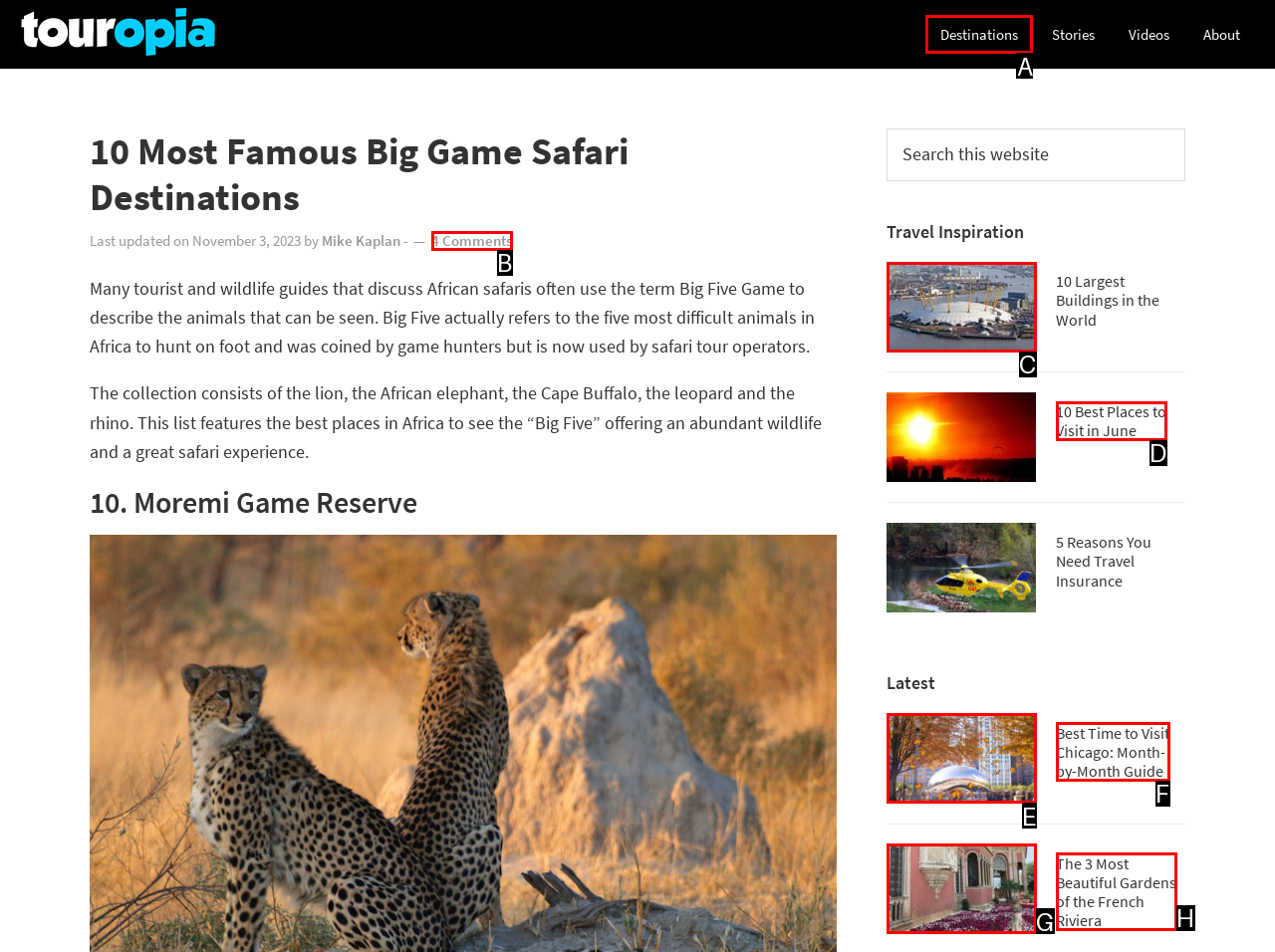Pick the option that should be clicked to perform the following task: Click on the 'Destinations' link
Answer with the letter of the selected option from the available choices.

A